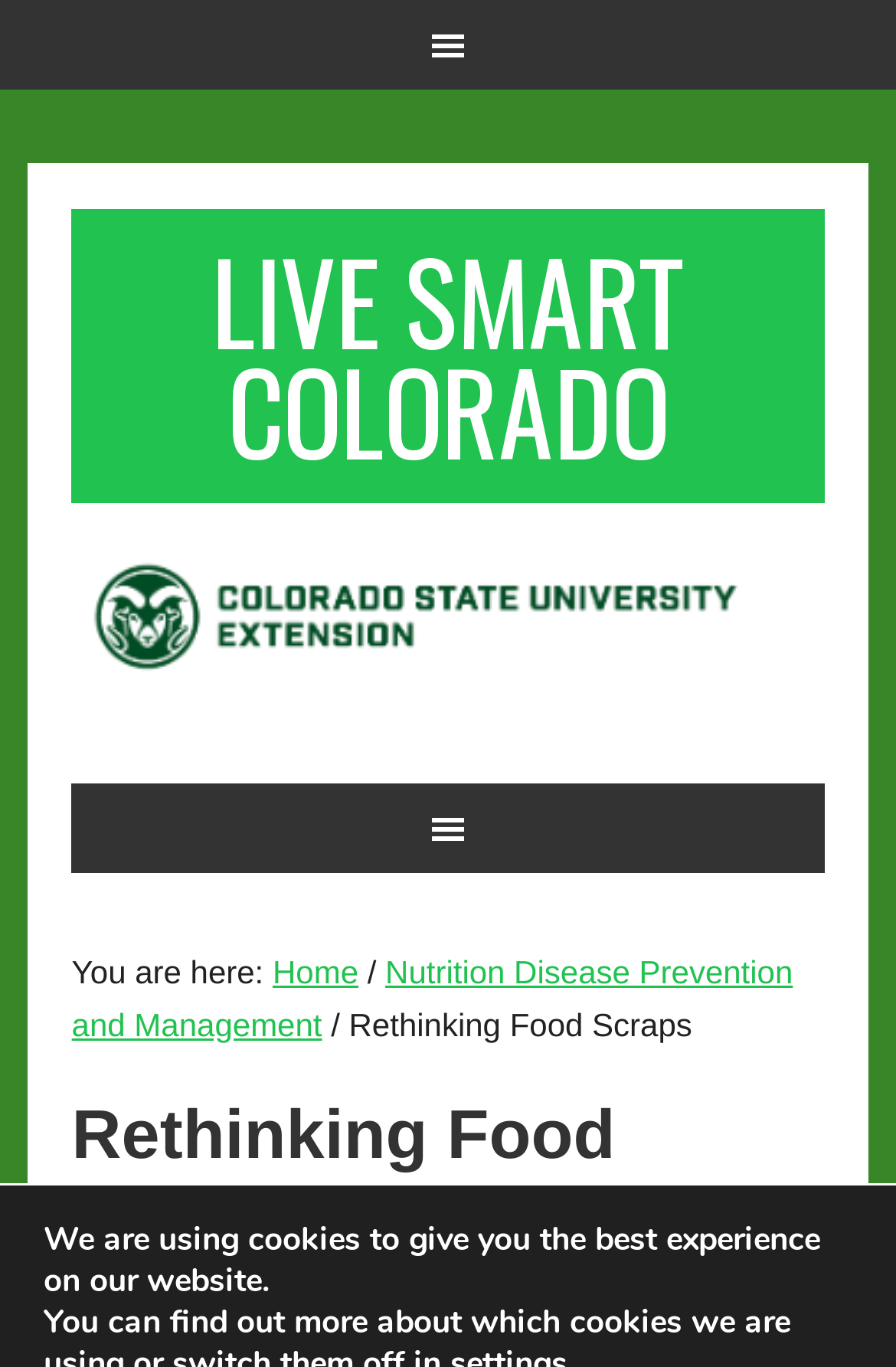When was the article published?
Please provide a detailed and thorough answer to the question.

I determined the answer by looking at the static text element with the text 'AUGUST 26, 2021' which is likely to be the publication date of the article.